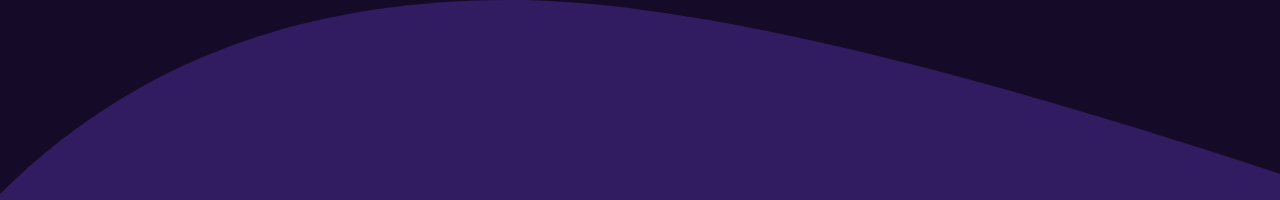Present an elaborate depiction of the scene captured in the image.

The image features a rich, deep purple background that gracefully curves across the lower section, giving it a smooth and flowing appearance. This artistic design adds a sense of calm and tranquility, which aligns perfectly with themes often associated with wellness and relaxation, such as yoga and sleep optimization. Positioned within the context of related themes, this visual element enhances the overall aesthetic of a webpage dedicated to holistic well-being, offering readers a visually appealing experience as they explore various articles and links related to health and lifestyle improvements.